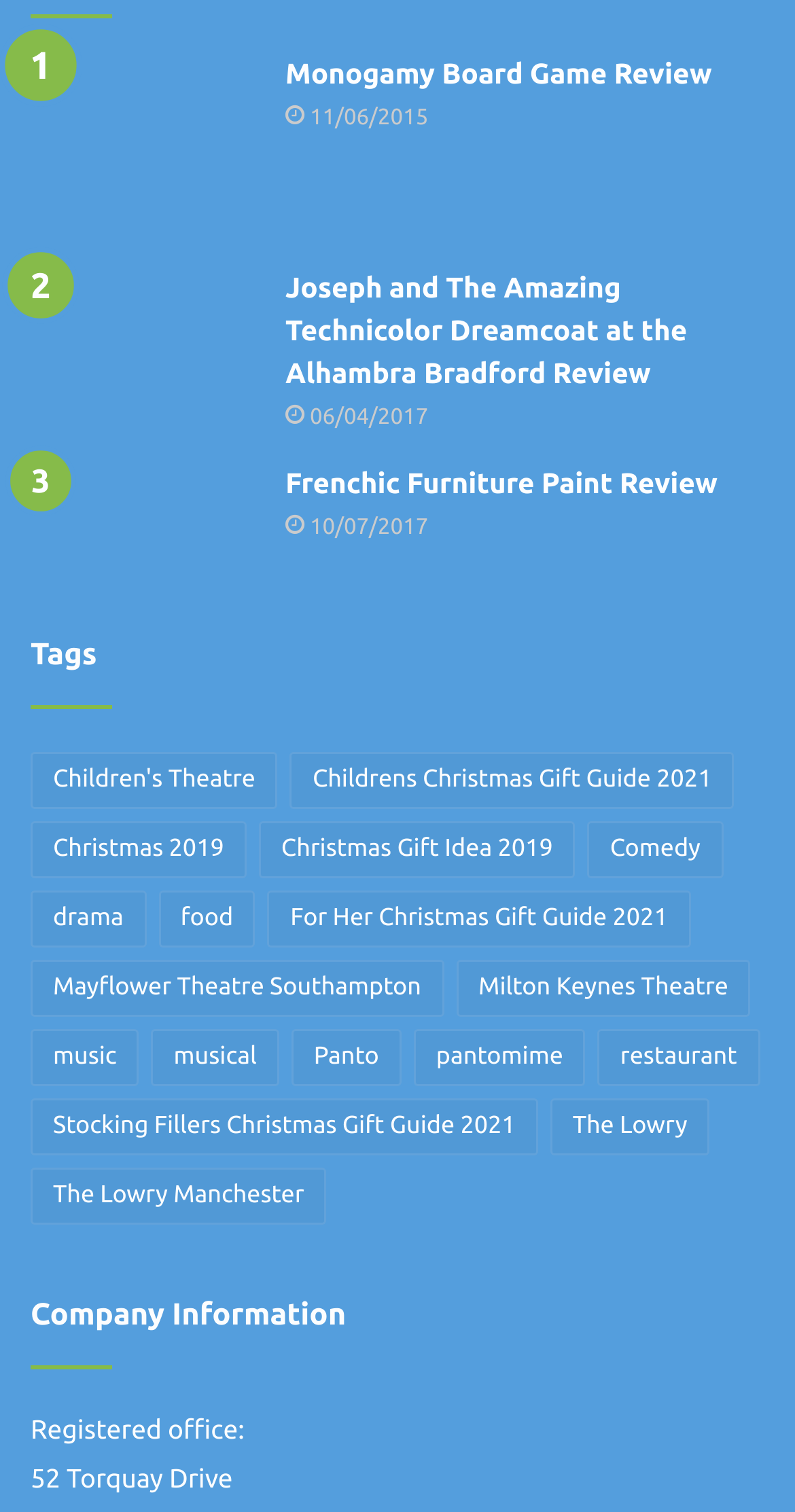Bounding box coordinates are to be given in the format (top-left x, top-left y, bottom-right x, bottom-right y). All values must be floating point numbers between 0 and 1. Provide the bounding box coordinate for the UI element described as: food

[0.199, 0.589, 0.322, 0.627]